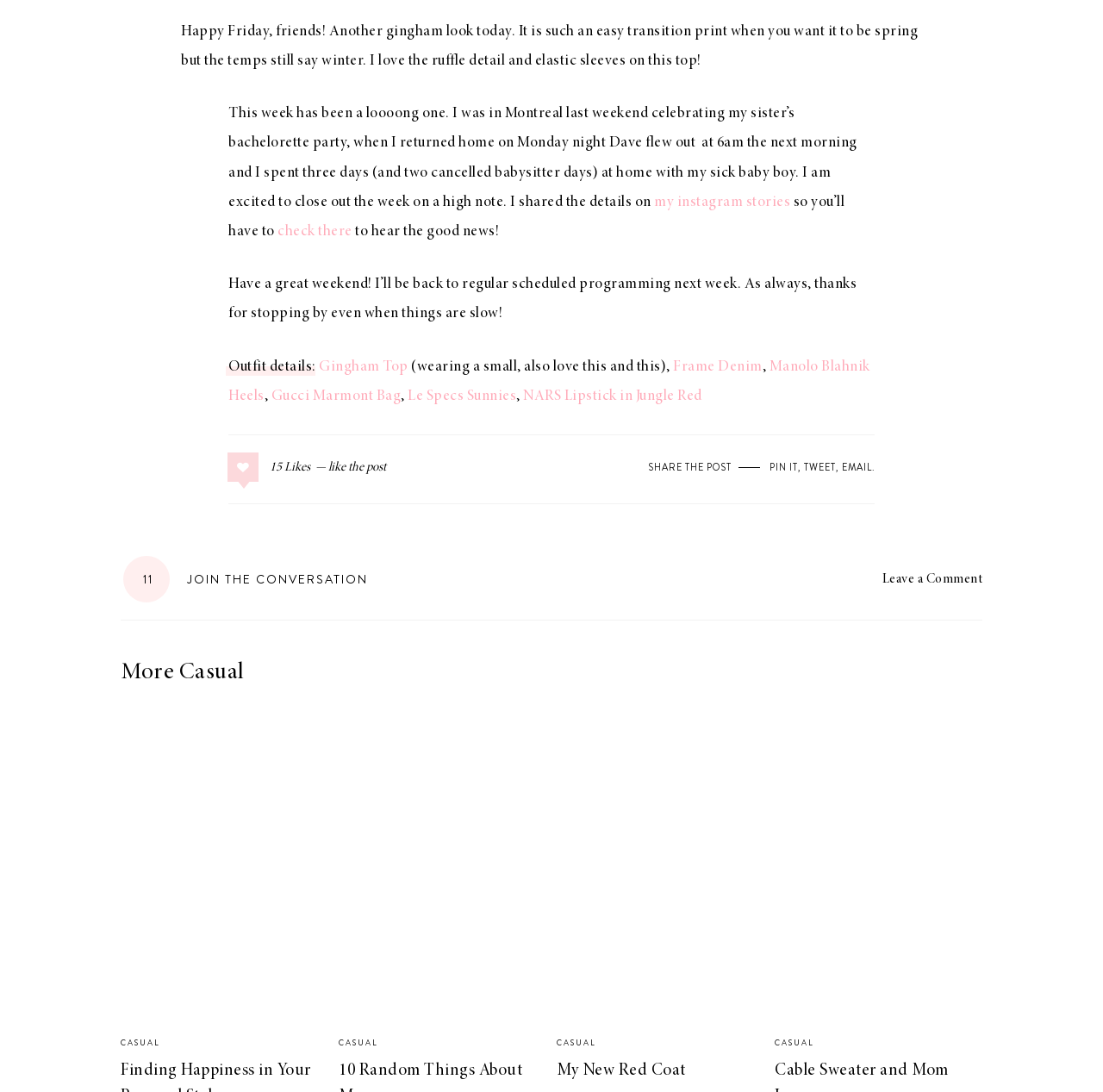Determine the bounding box coordinates for the clickable element to execute this instruction: "Read more about the author's new red coat". Provide the coordinates as four float numbers between 0 and 1, i.e., [left, top, right, bottom].

[0.505, 0.972, 0.621, 0.988]